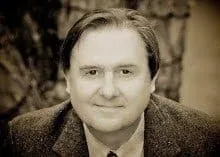What is James Moore's educational background?
Provide a one-word or short-phrase answer based on the image.

MBA and insurance designations